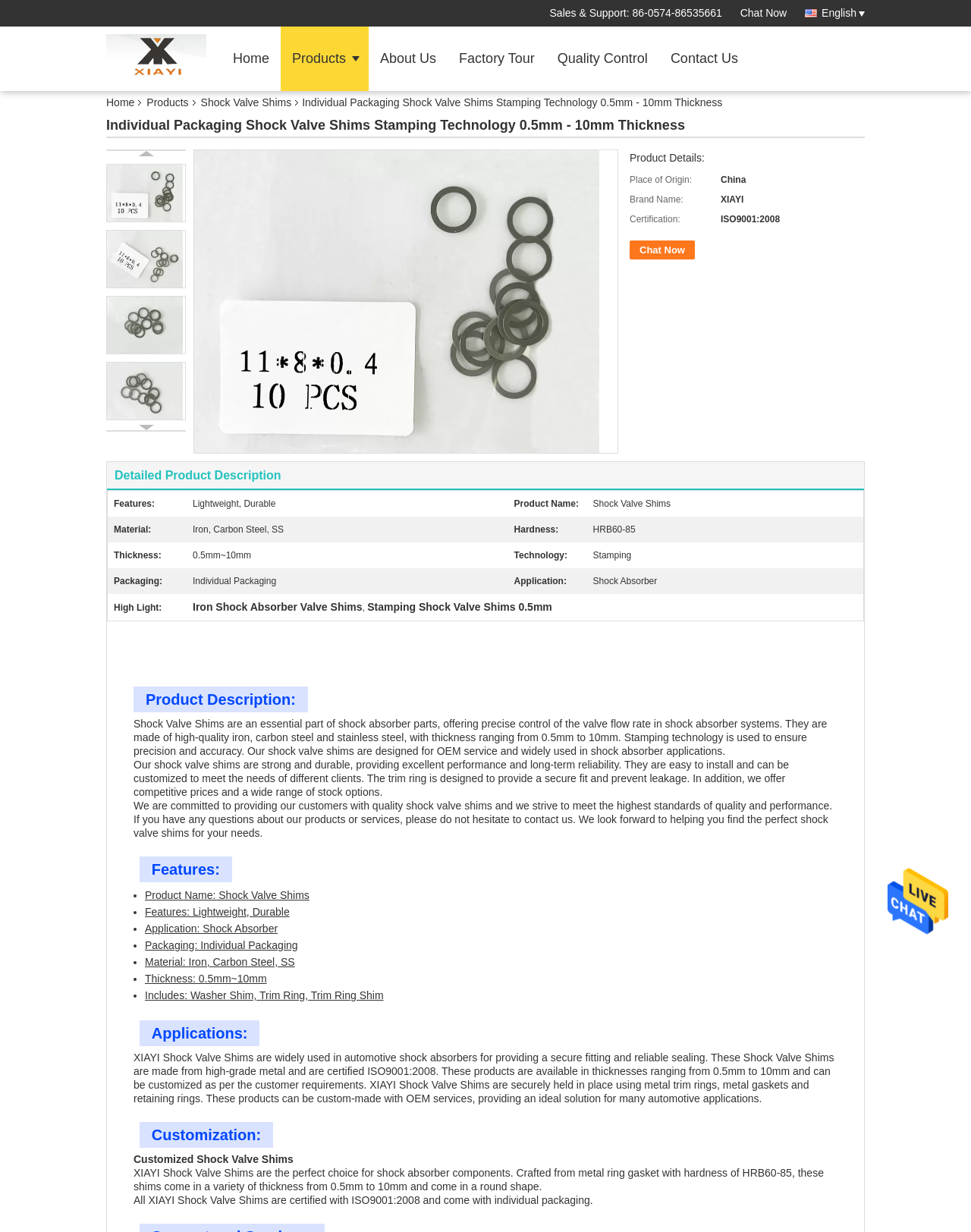Pinpoint the bounding box coordinates of the clickable area needed to execute the instruction: "View Home page". The coordinates should be specified as four float numbers between 0 and 1, i.e., [left, top, right, bottom].

[0.228, 0.022, 0.289, 0.074]